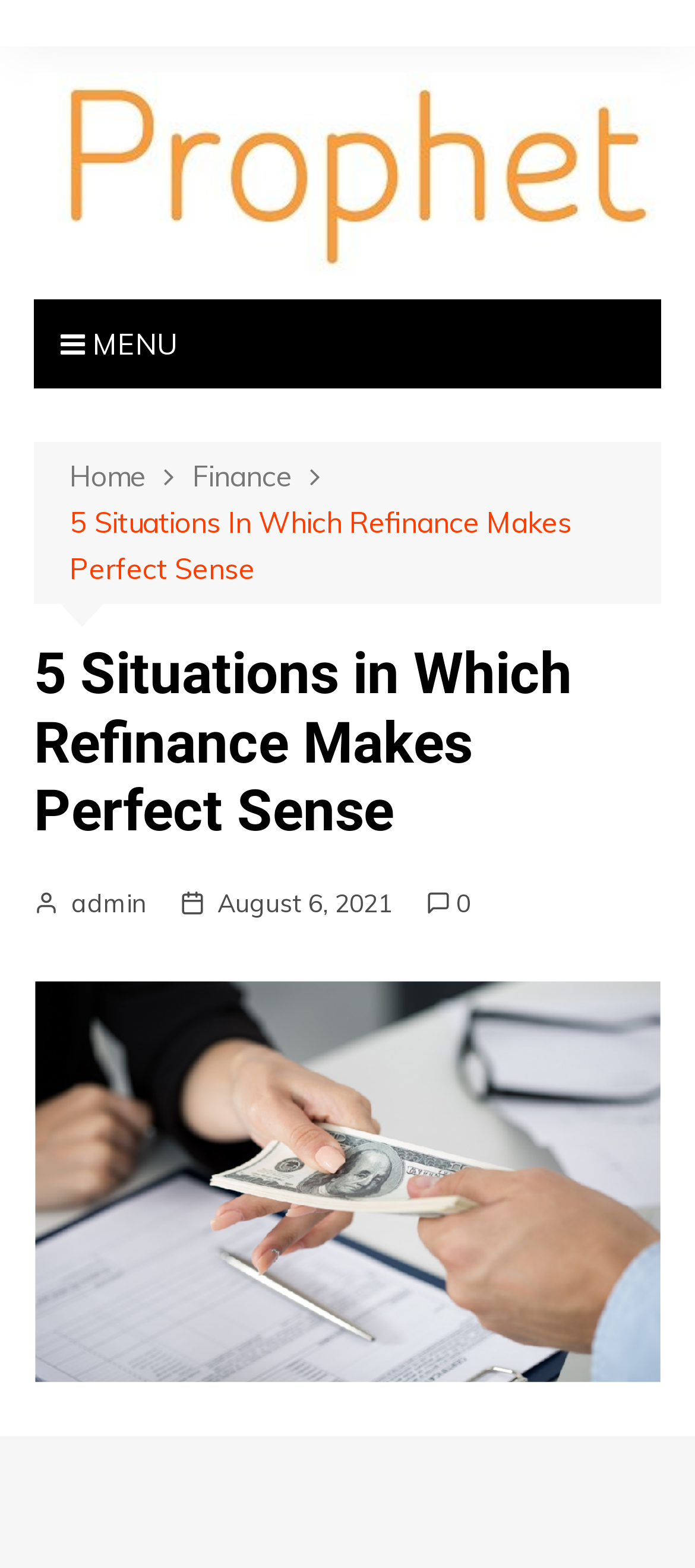How many links are in the breadcrumbs navigation?
Please look at the screenshot and answer in one word or a short phrase.

3